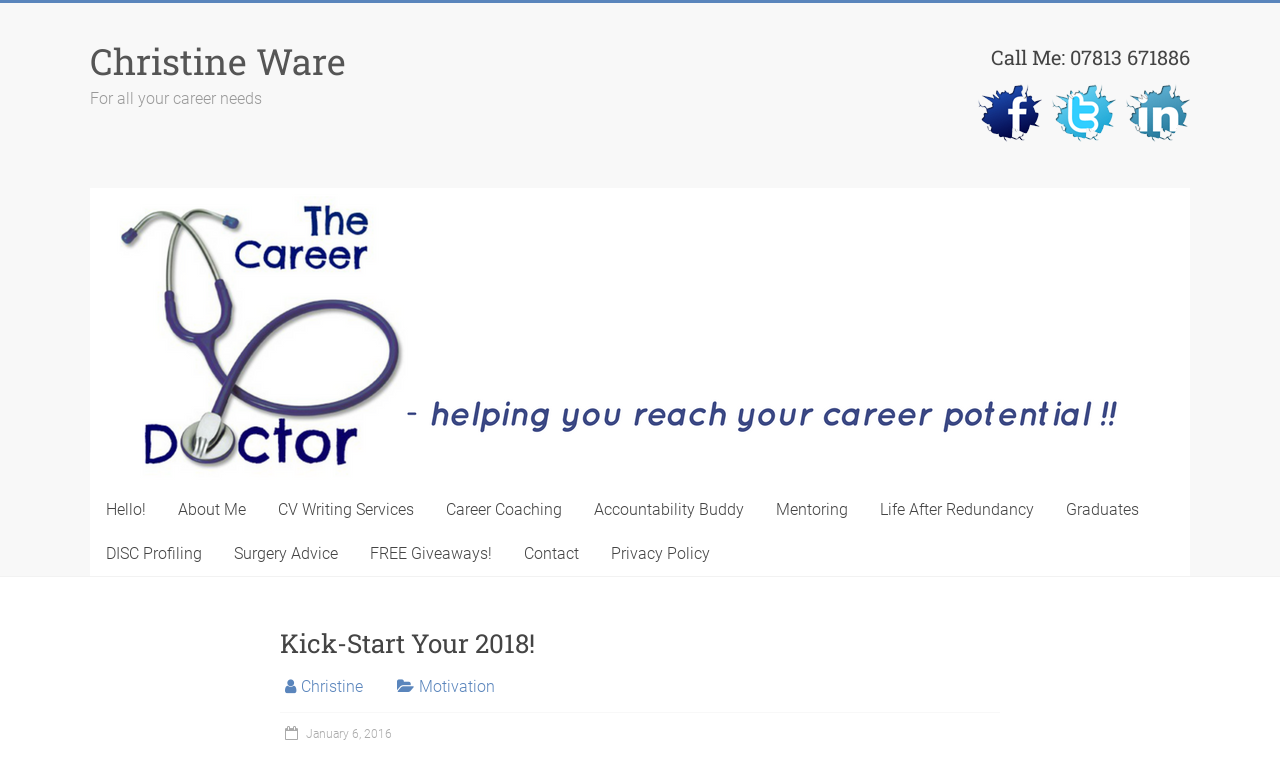How many social media platforms can you follow Christine on?
Based on the image, respond with a single word or phrase.

3